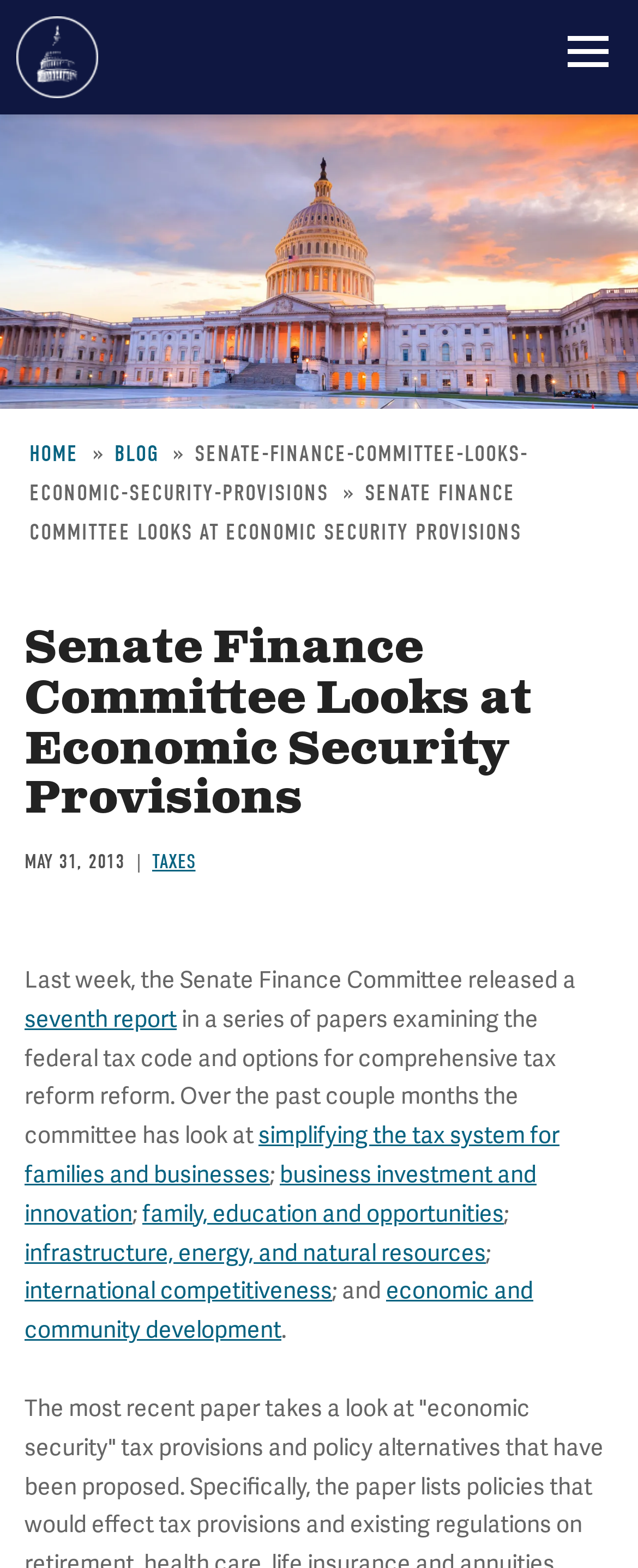What is the name of the committee?
From the image, respond using a single word or phrase.

Senate Finance Committee